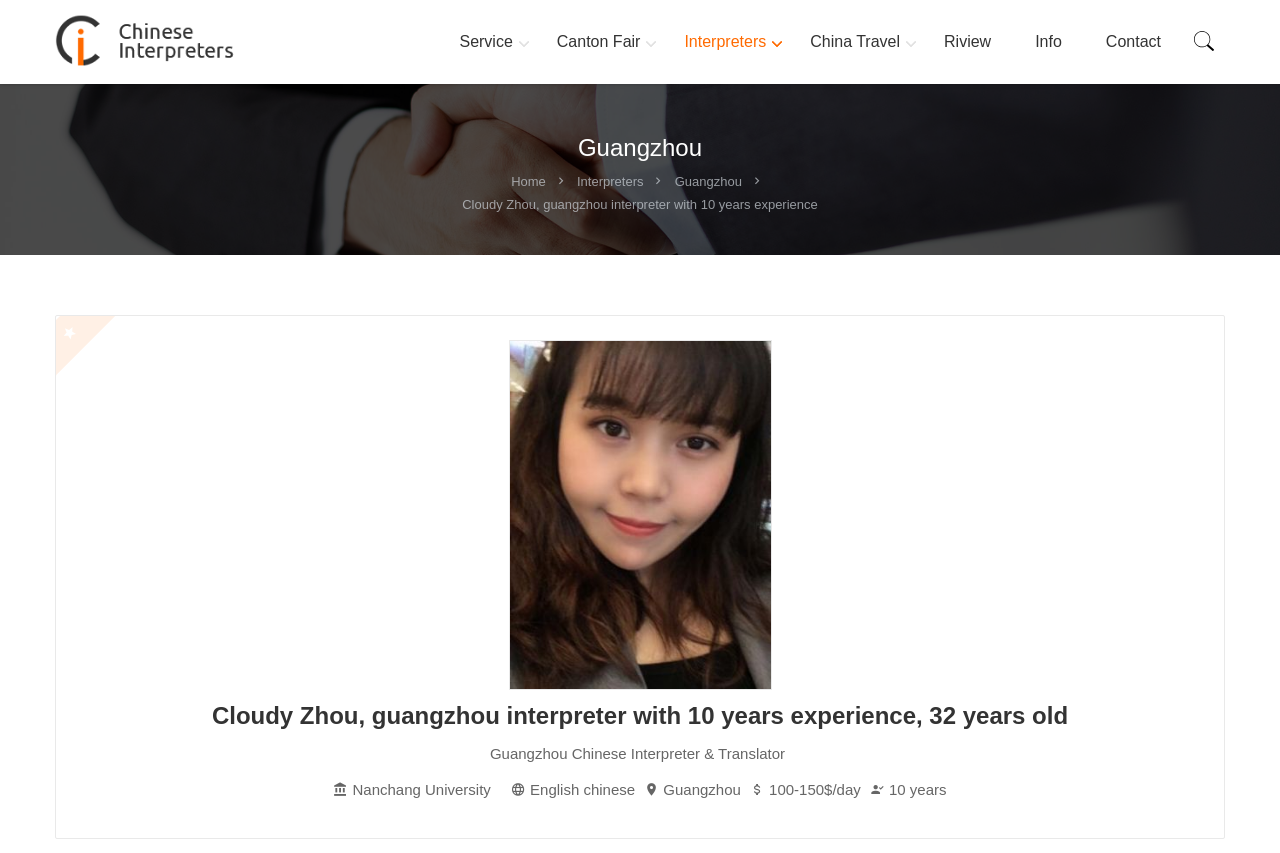Please determine the bounding box coordinates for the element that should be clicked to follow these instructions: "Read the 'Riview' section".

[0.73, 0.0, 0.782, 0.098]